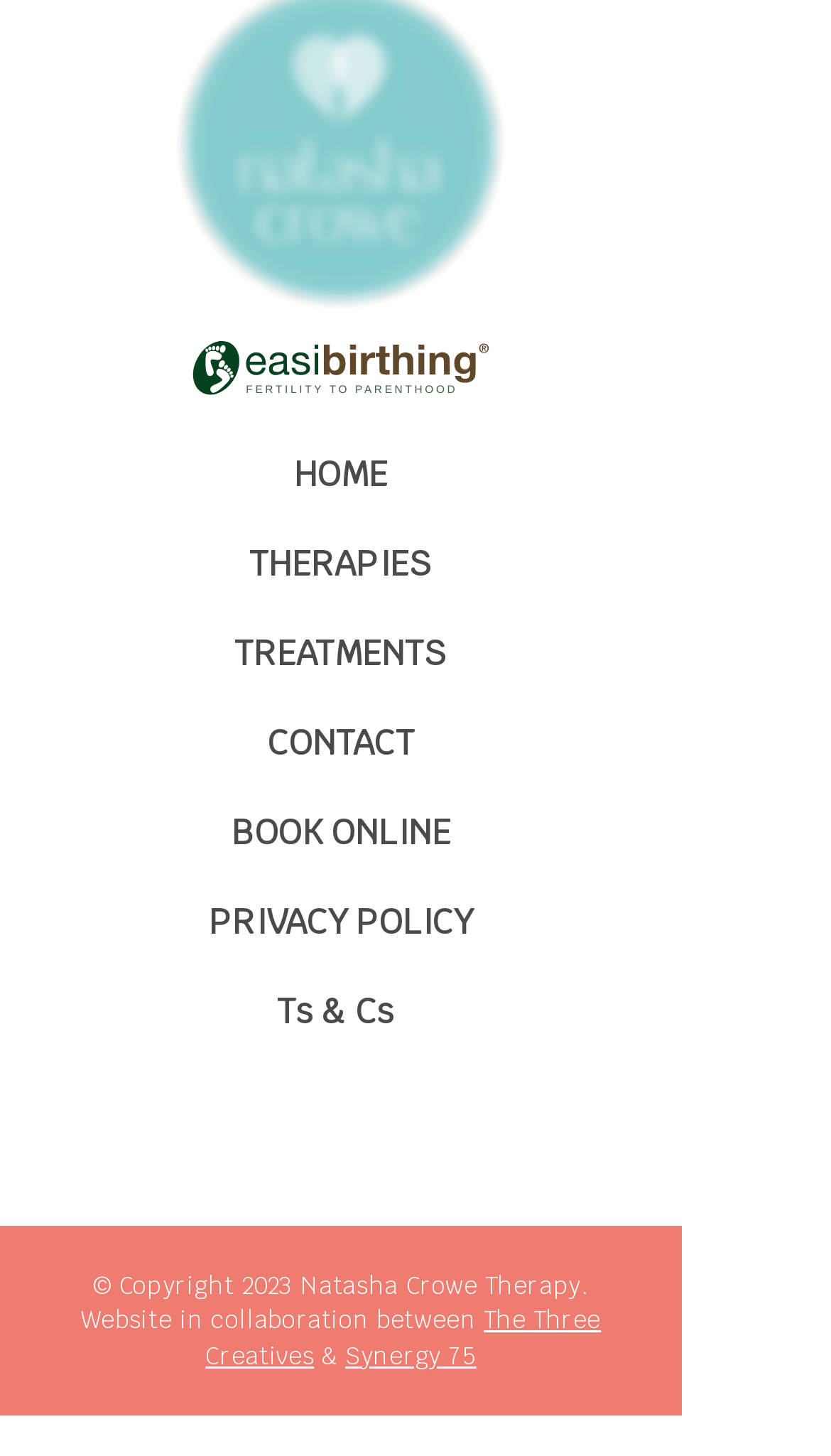Highlight the bounding box coordinates of the element you need to click to perform the following instruction: "visit instagram."

[0.3, 0.741, 0.39, 0.792]